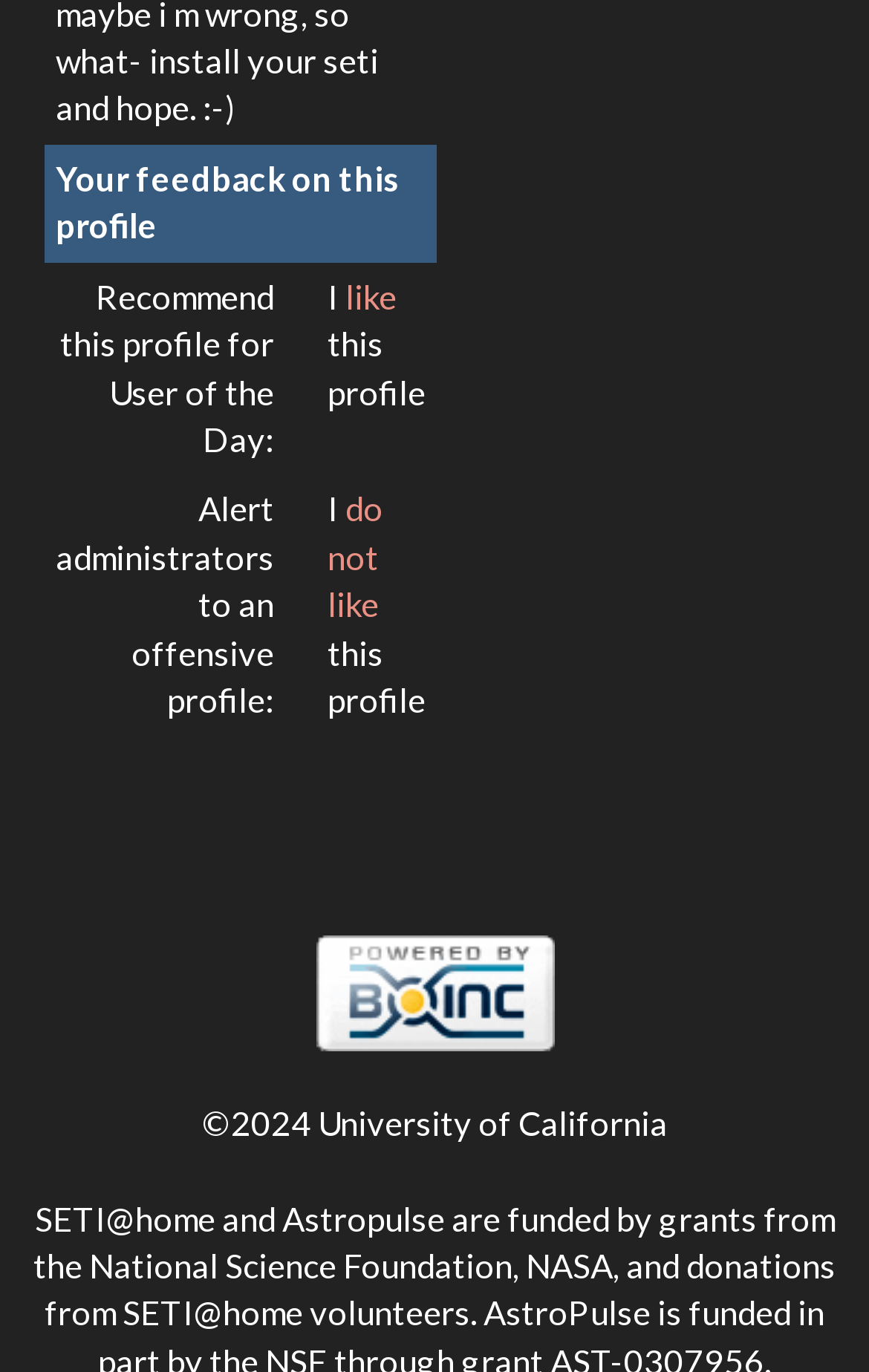Bounding box coordinates must be specified in the format (top-left x, top-left y, bottom-right x, bottom-right y). All values should be floating point numbers between 0 and 1. What are the bounding box coordinates of the UI element described as: do not like

[0.377, 0.356, 0.441, 0.455]